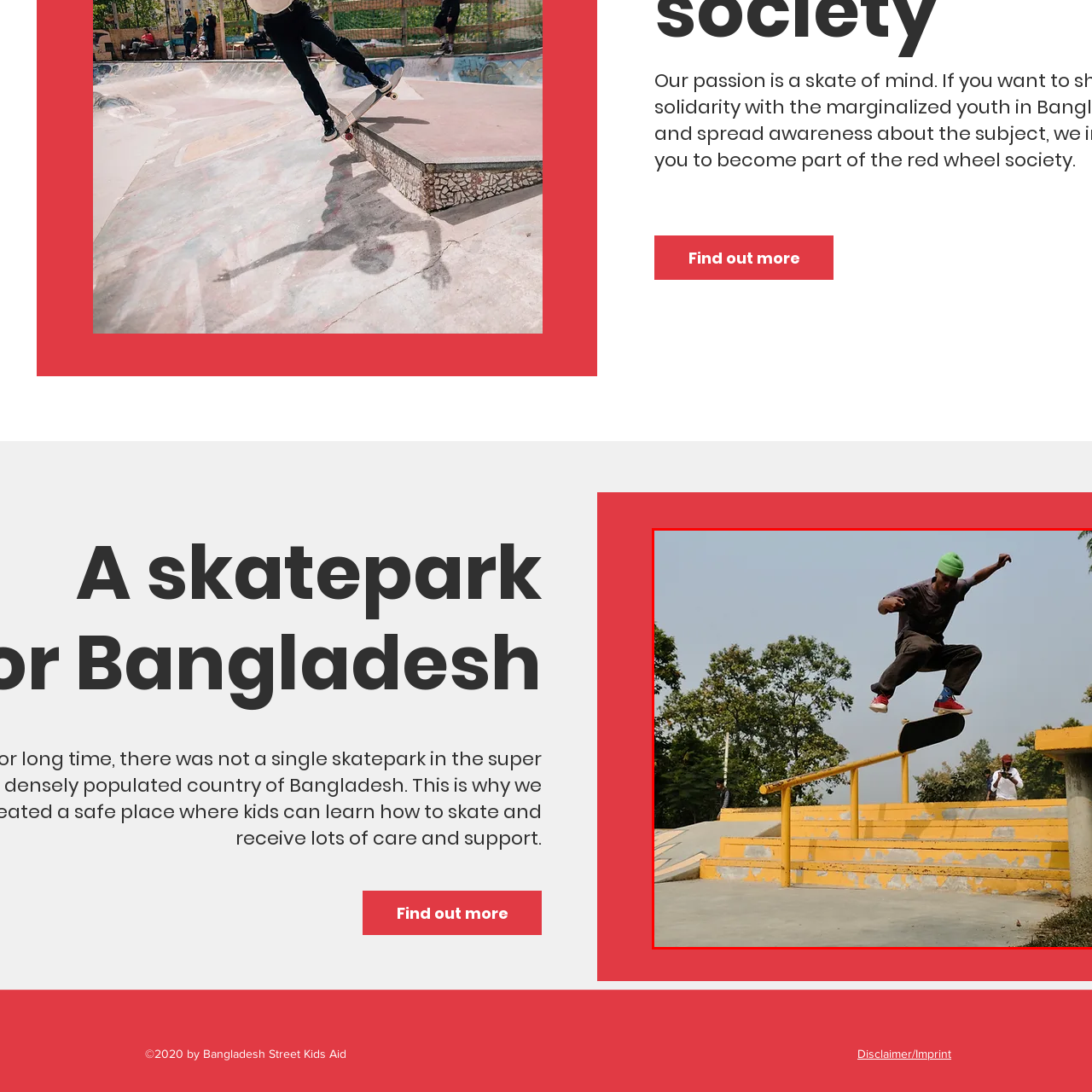View the portion of the image inside the red box and respond to the question with a succinct word or phrase: What color are the stairs in the skatepark?

Yellow